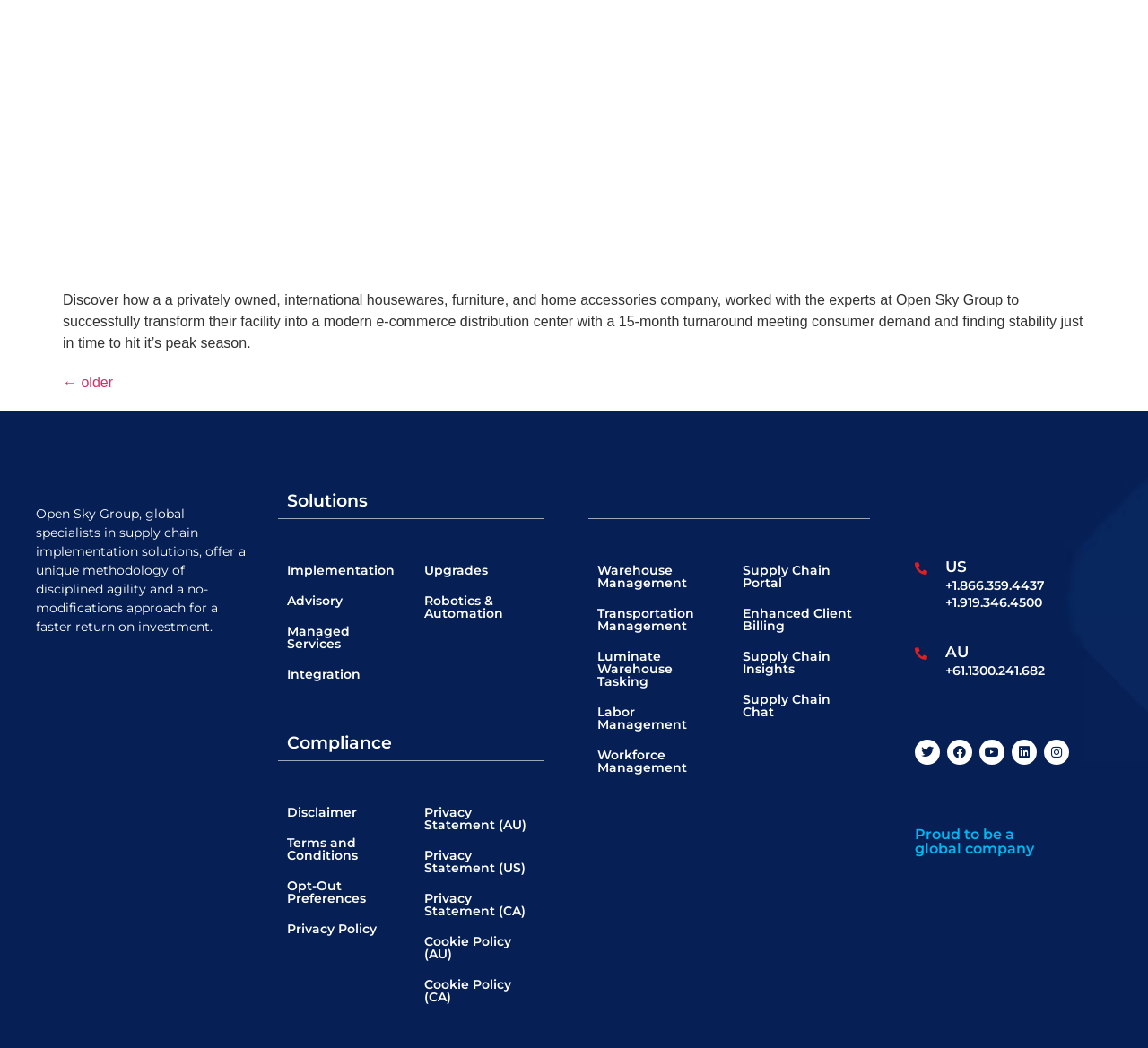How many months did it take to transform the facility?
Please respond to the question with as much detail as possible.

The StaticText element with OCR text '...worked with the experts at Open Sky Group to successfully transform their facility into a modern e-commerce distribution center with a 15-month turnaround...' indicates that the transformation of the facility took 15 months.